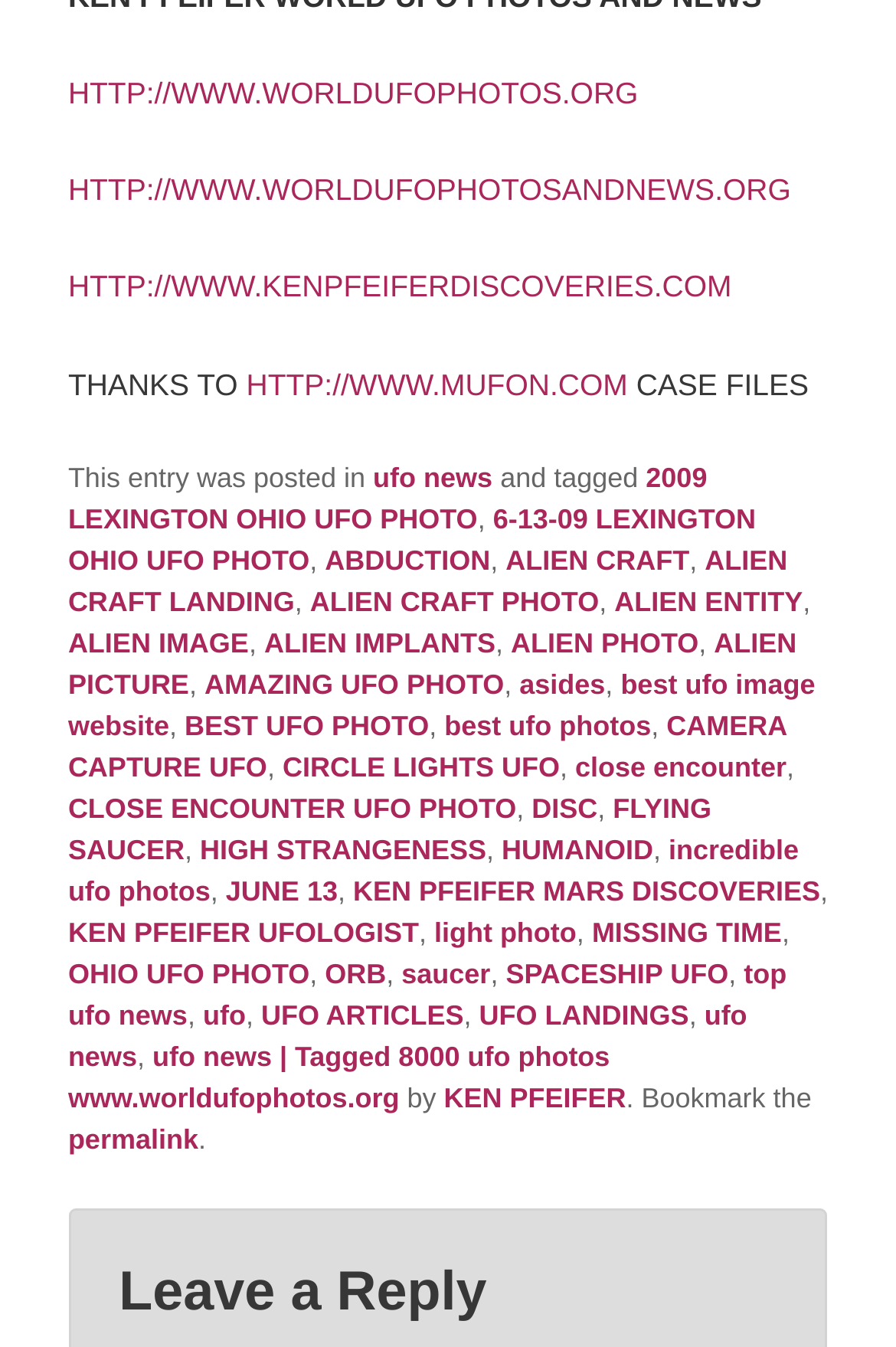Given the element description, predict the bounding box coordinates in the format (top-left x, top-left y, bottom-right x, bottom-right y), using floating point numbers between 0 and 1: permalink

[0.076, 0.834, 0.221, 0.857]